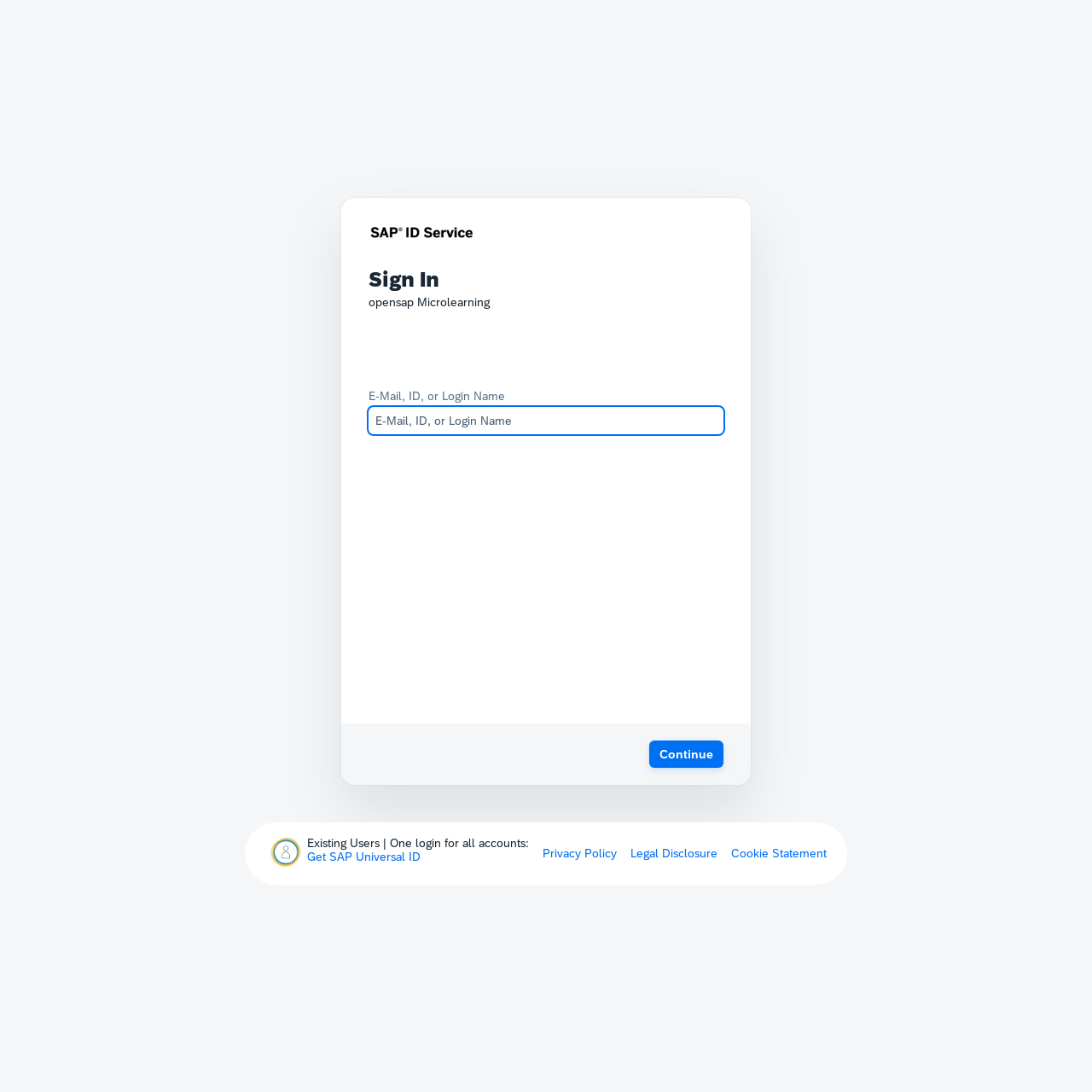Please respond to the question with a concise word or phrase:
What is the text above the email input field?

E-Mail, ID, or Login Name